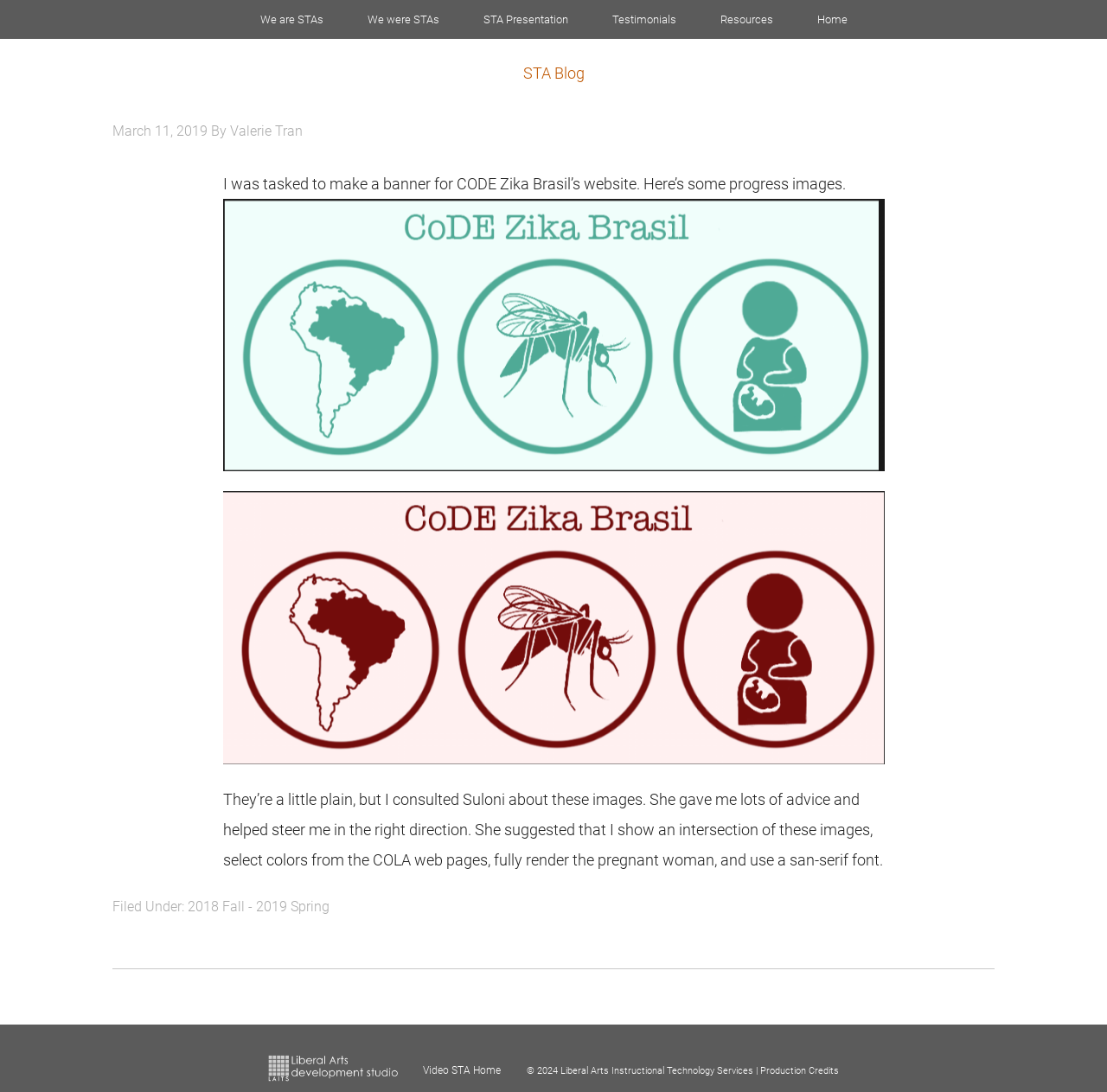Analyze the image and provide a detailed answer to the question: What is the purpose of the Zika virus project?

The answer can be found in the article section of the webpage, where it says 'I was tasked to make a banner for CODE Zika Brasil’s website'.